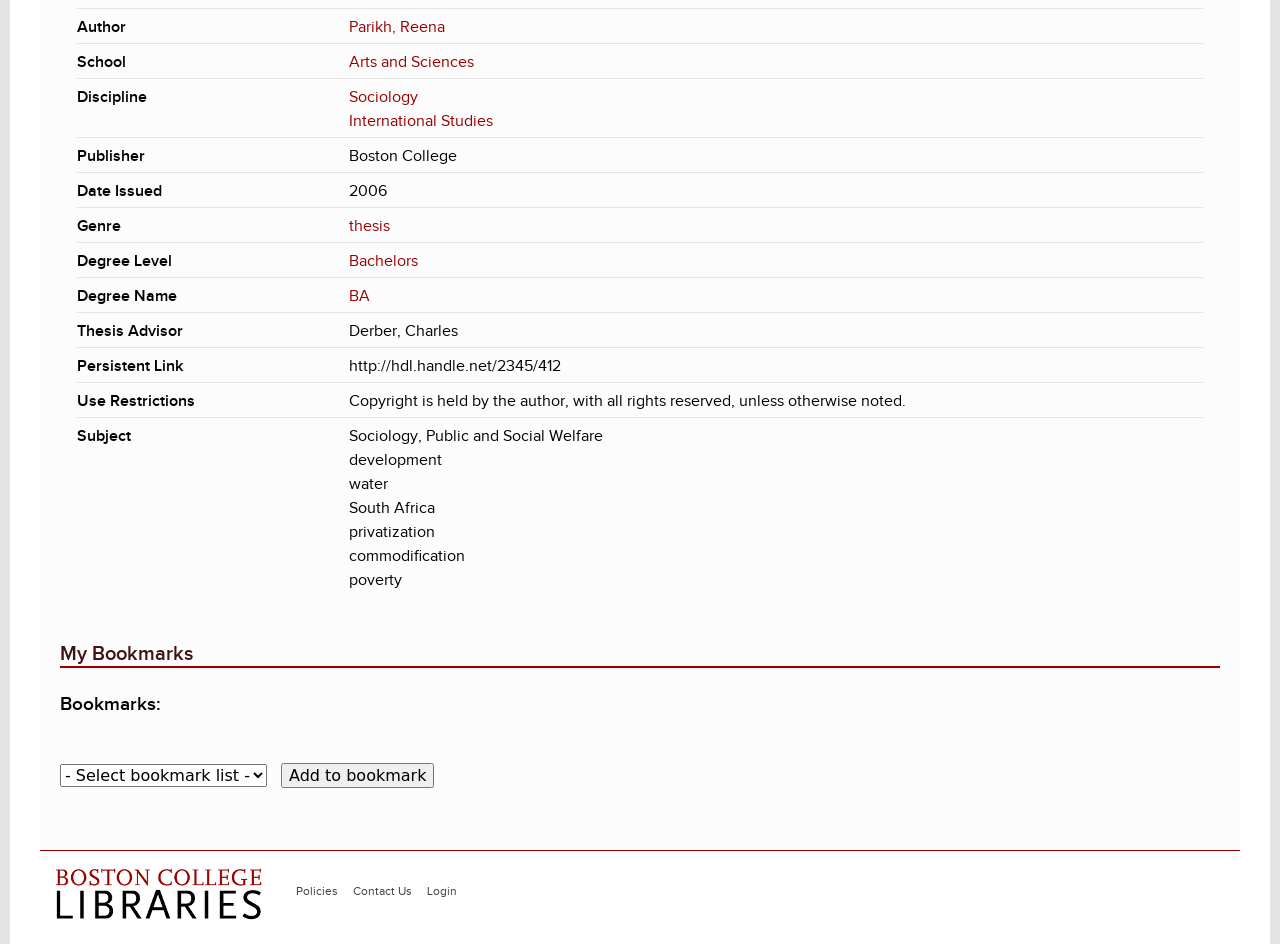Locate the bounding box coordinates of the segment that needs to be clicked to meet this instruction: "View the 'My Bookmarks' section".

[0.047, 0.678, 0.953, 0.708]